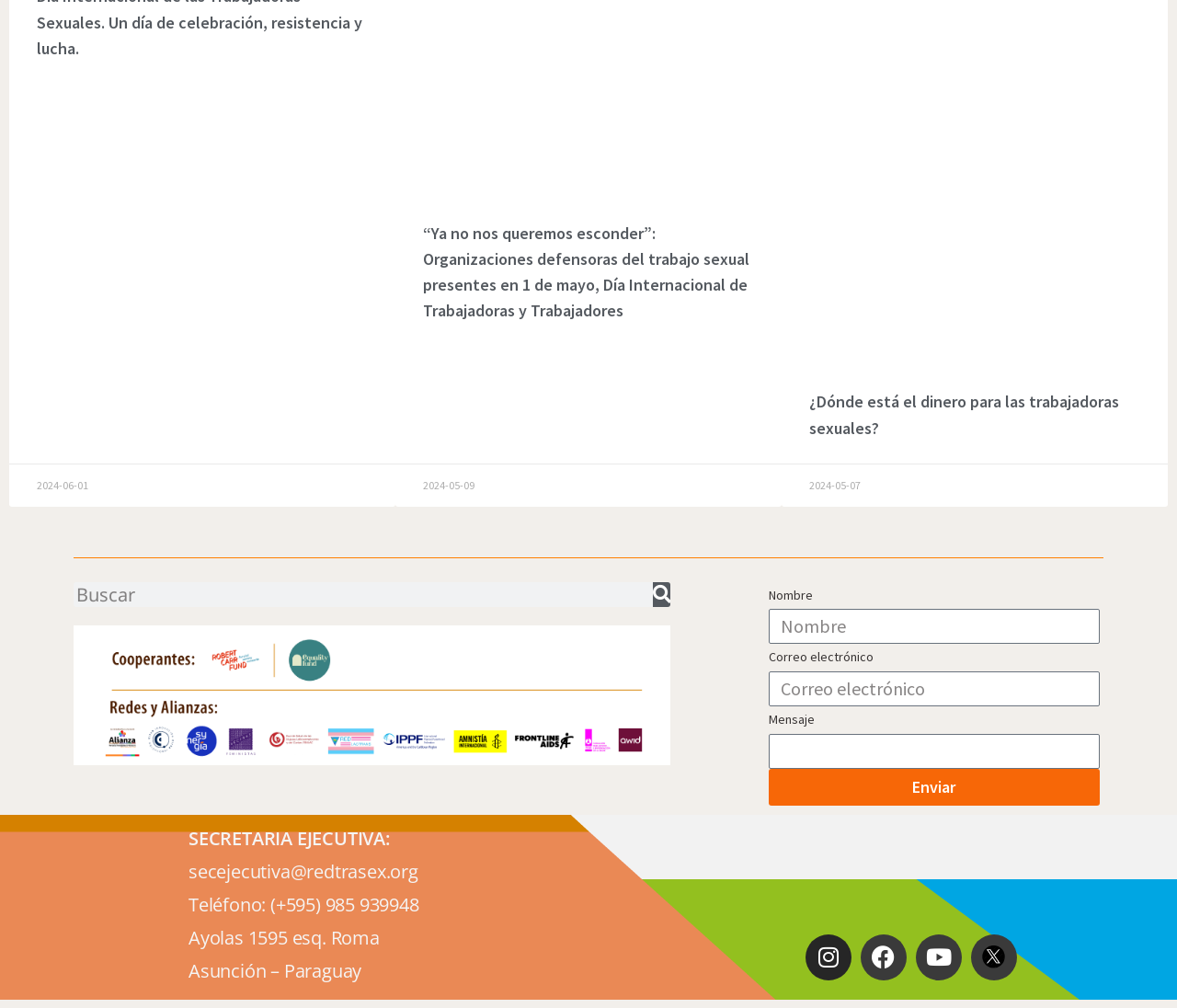Identify the bounding box coordinates for the element you need to click to achieve the following task: "Read the article about Ya no nos queremos esconder". Provide the bounding box coordinates as four float numbers between 0 and 1, in the form [left, top, right, bottom].

[0.359, 0.22, 0.637, 0.319]